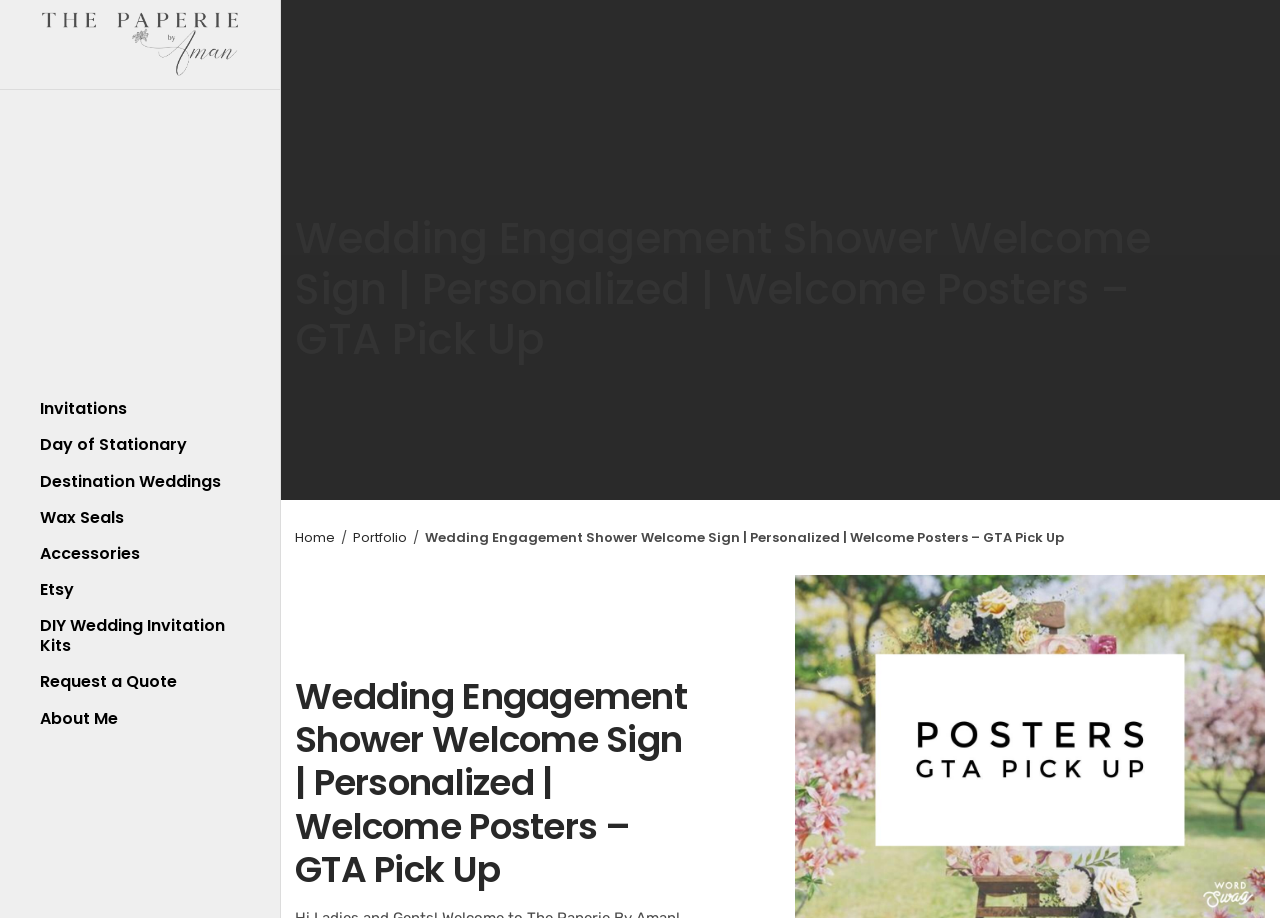Identify the bounding box coordinates of the element to click to follow this instruction: 'Contact us'. Ensure the coordinates are four float values between 0 and 1, provided as [left, top, right, bottom].

None